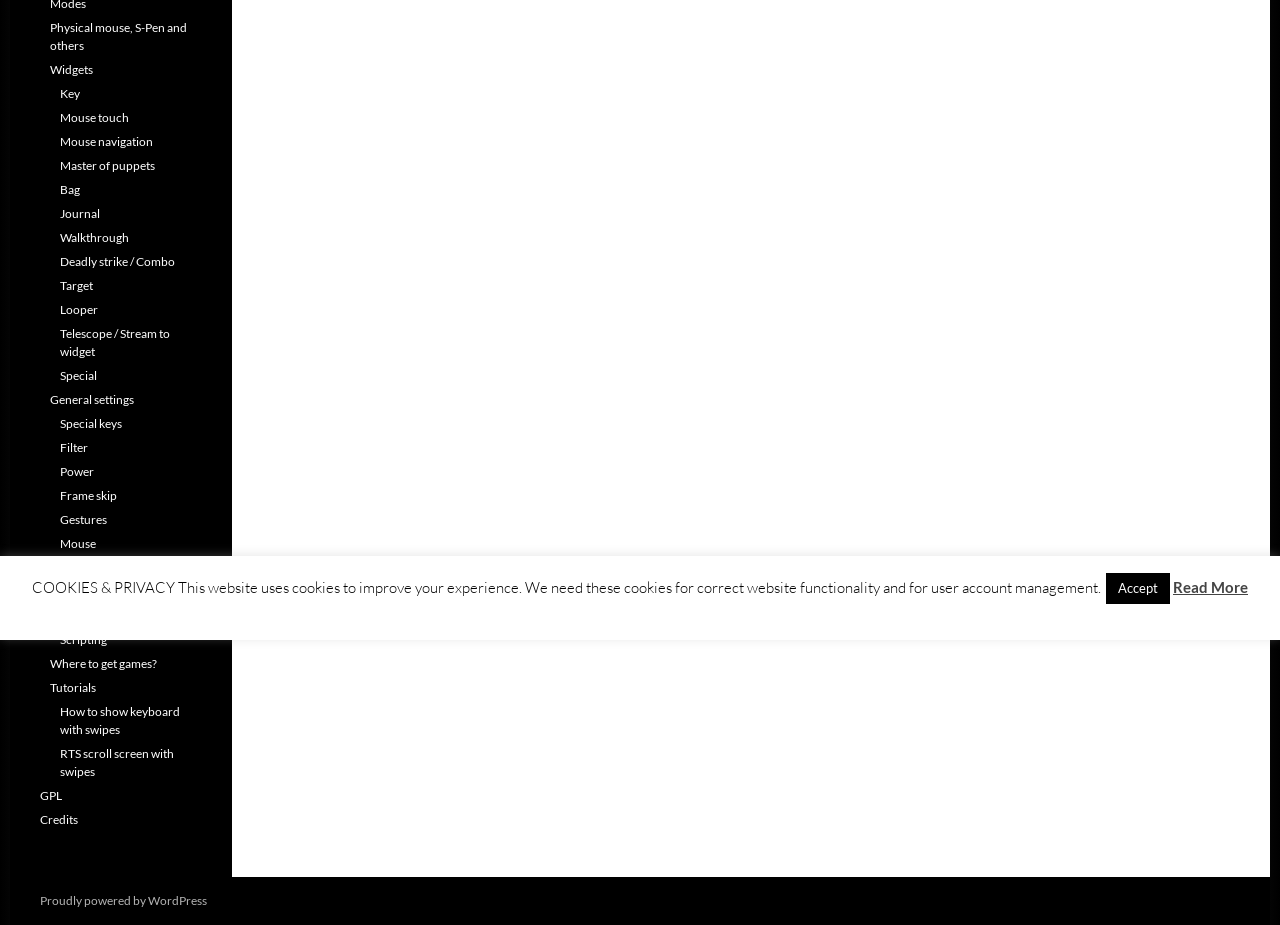Predict the bounding box of the UI element based on the description: "Master of puppets". The coordinates should be four float numbers between 0 and 1, formatted as [left, top, right, bottom].

[0.047, 0.171, 0.121, 0.187]